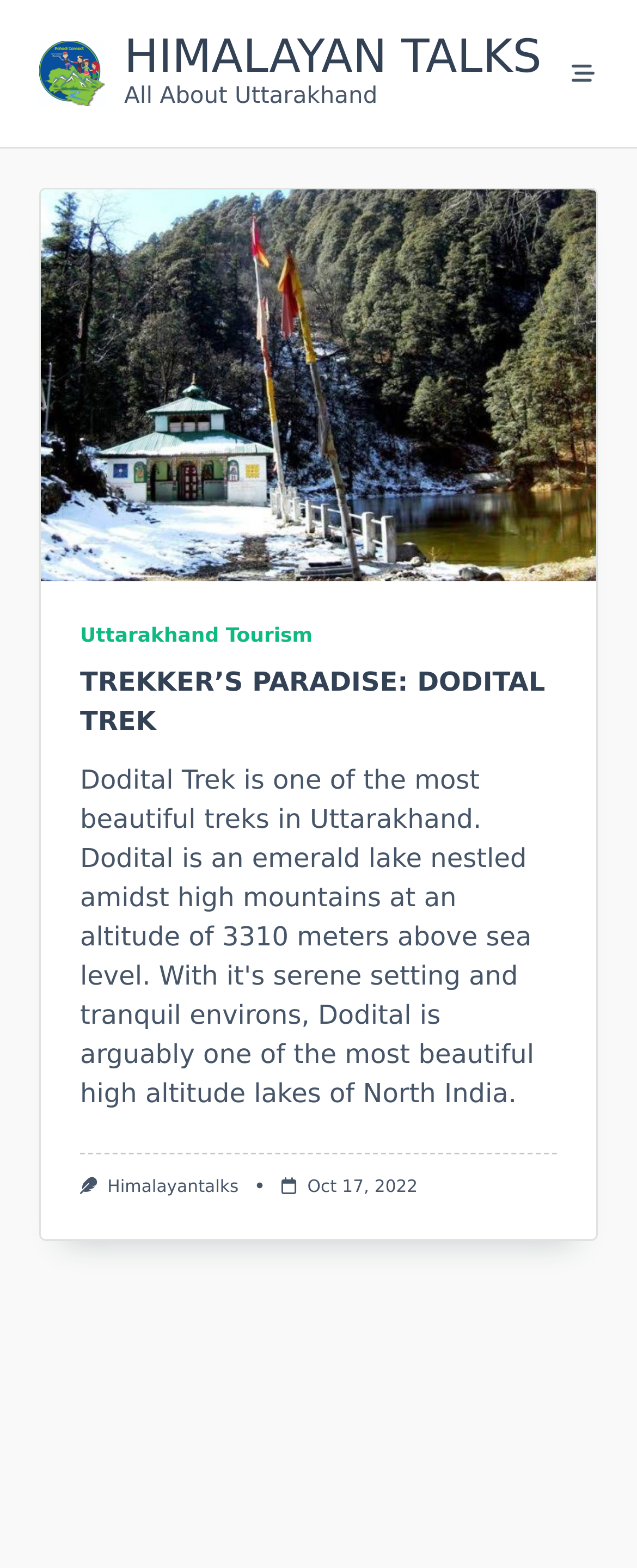Can you specify the bounding box coordinates for the region that should be clicked to fulfill this instruction: "go to Himalayan Talks homepage".

[0.062, 0.026, 0.164, 0.068]